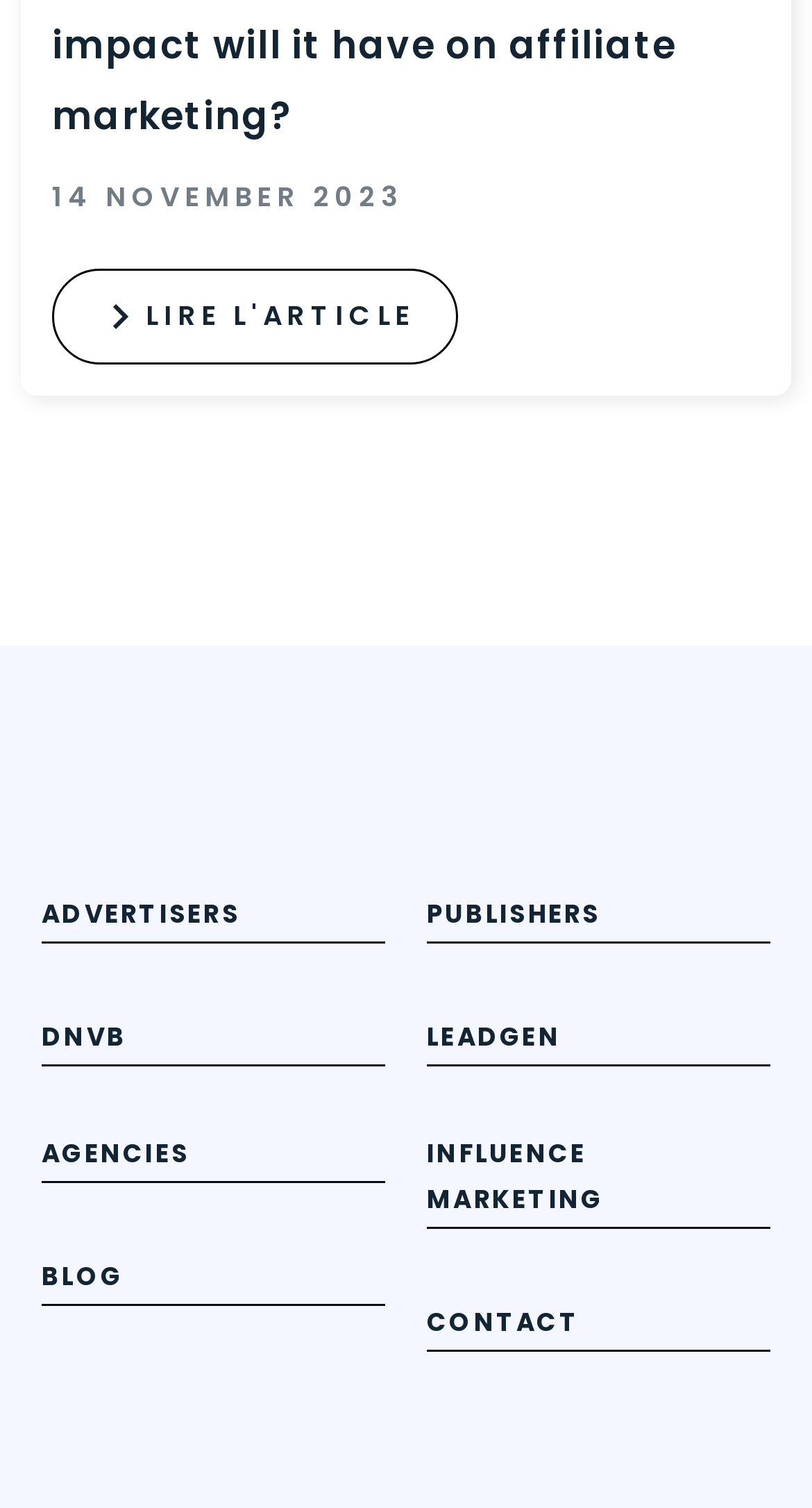Please identify the bounding box coordinates of the clickable area that will fulfill the following instruction: "Check the blog". The coordinates should be in the format of four float numbers between 0 and 1, i.e., [left, top, right, bottom].

[0.051, 0.835, 0.151, 0.858]